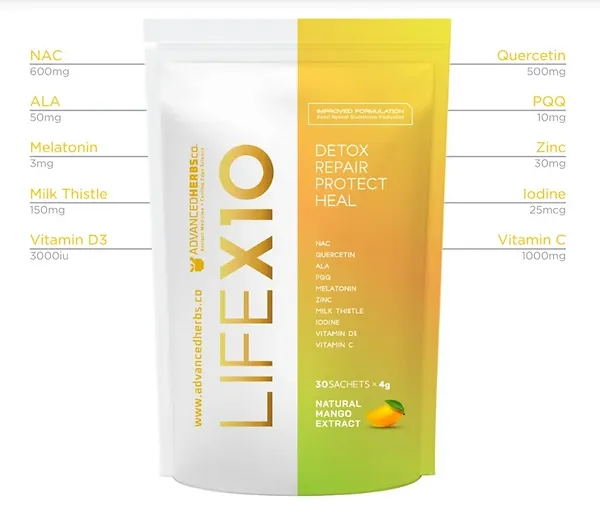What is the amount of NAC in the supplement?
Based on the screenshot, respond with a single word or phrase.

600mg